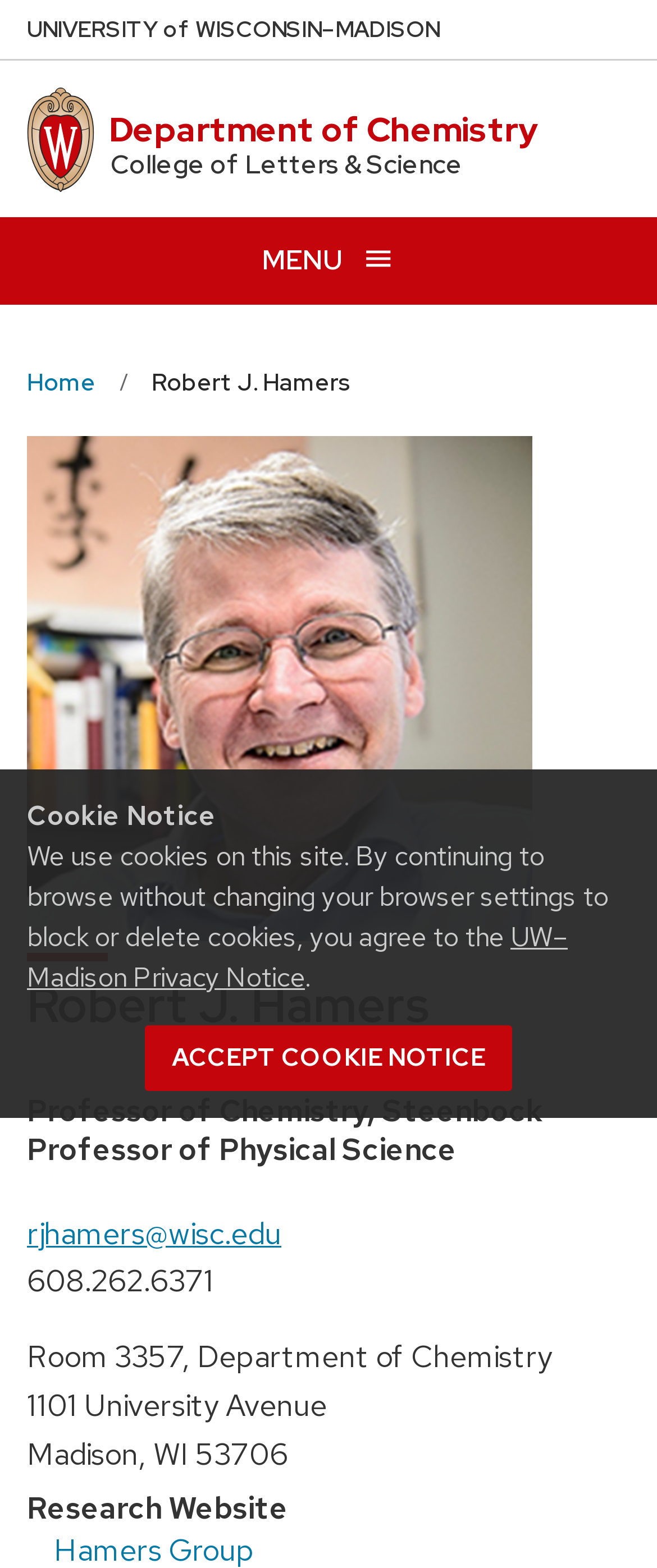What is the university's name?
Please respond to the question with a detailed and well-explained answer.

I found the university's name by looking at the link element with the text 'University of Wisconsin Madison home page', which is located near the top of the page. This is also confirmed by the static text elements with the individual words 'UNIVERSITY', 'OF', 'WISCONSIN', and 'MADISON'.